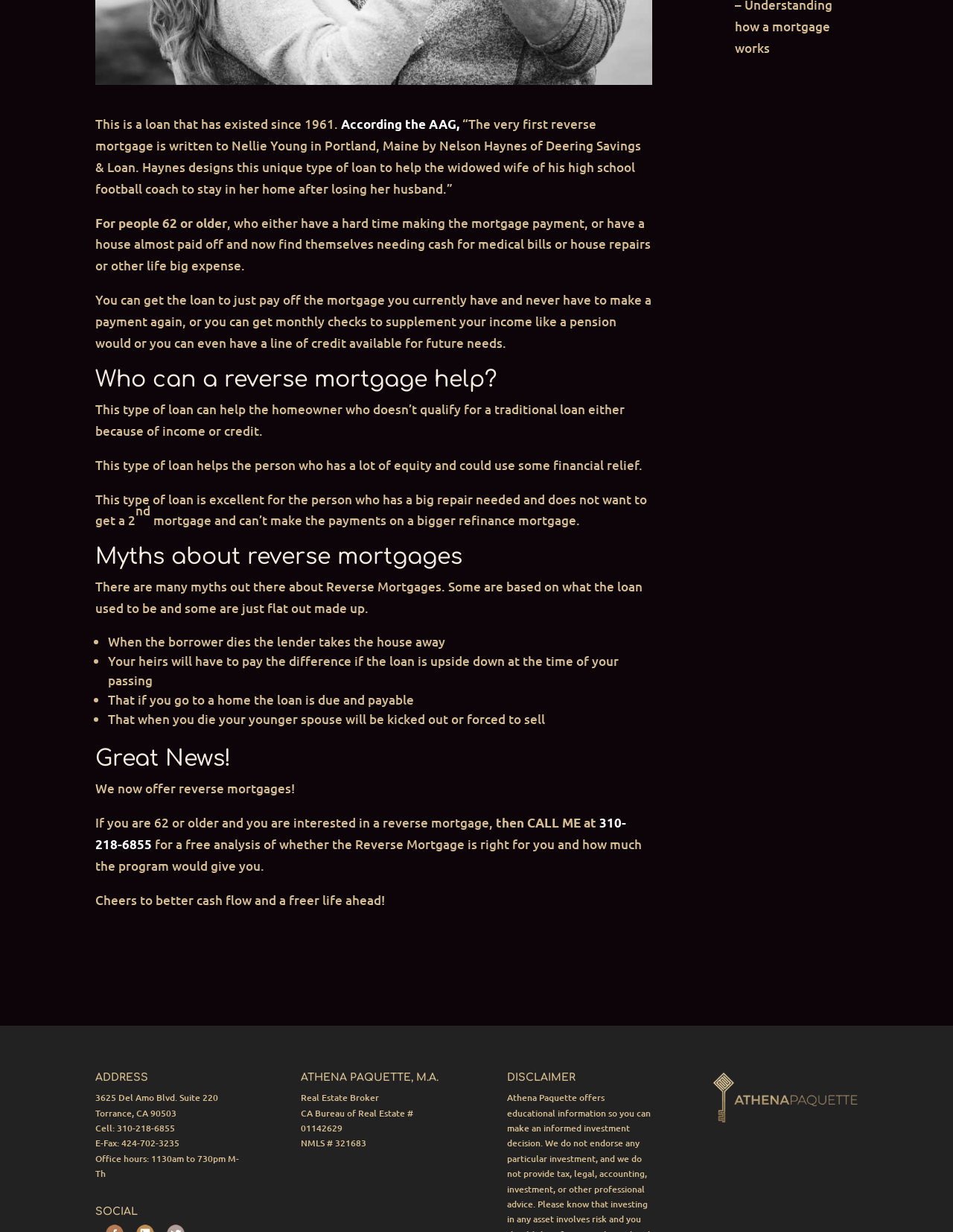Please find the bounding box for the UI component described as follows: "alt="APMC LOGO" title="APMC LOGO"".

[0.748, 0.903, 0.9, 0.913]